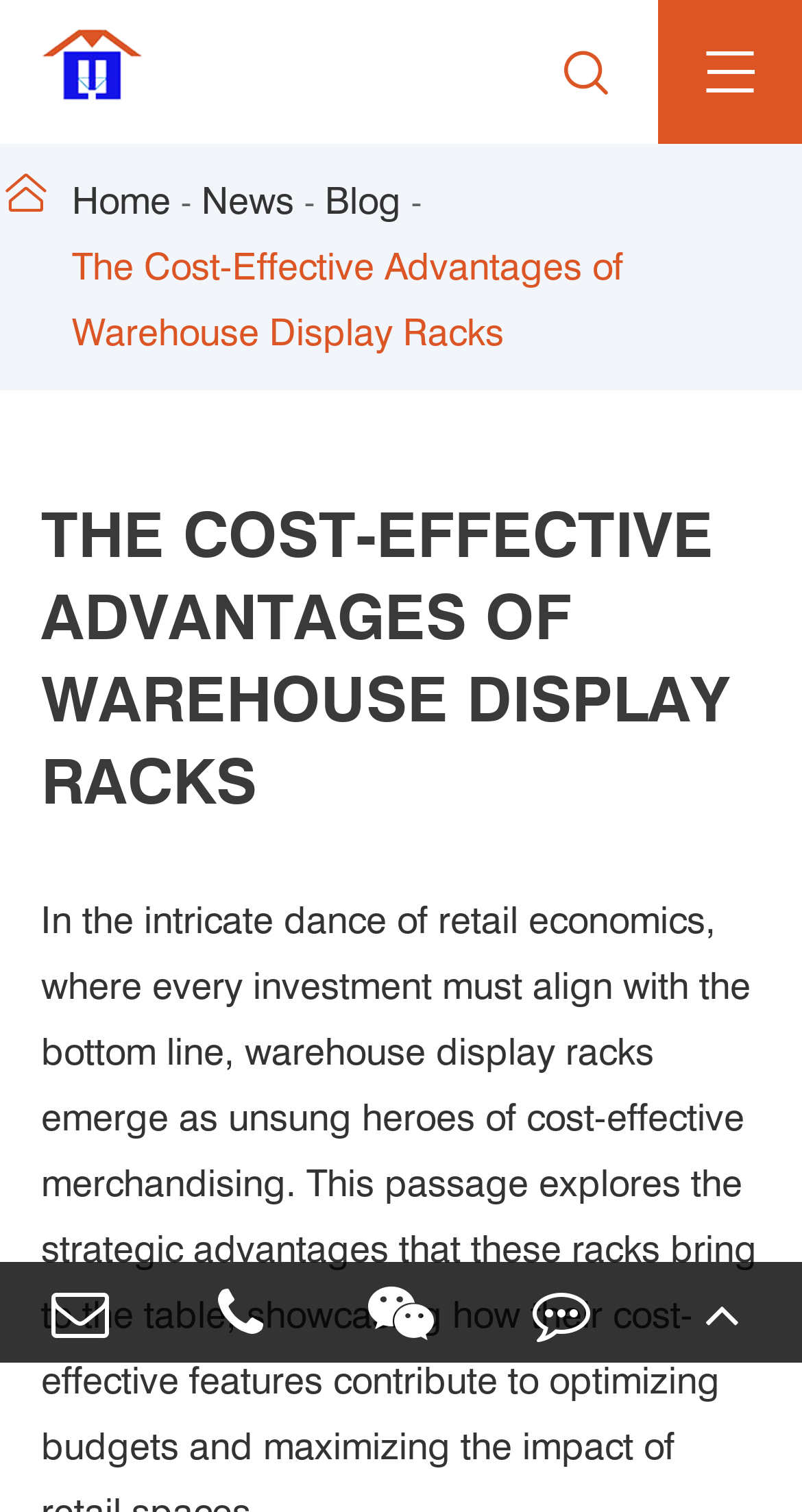What is the topic of the webpage?
Answer the question with a thorough and detailed explanation.

I inferred the topic of the webpage by looking at the link 'The Cost-Effective Advantages of Warehouse Display Racks' and the heading 'THE COST-EFFECTIVE ADVANTAGES OF WAREHOUSE DISPLAY RACKS', which suggests that the webpage is about the advantages of warehouse display racks.